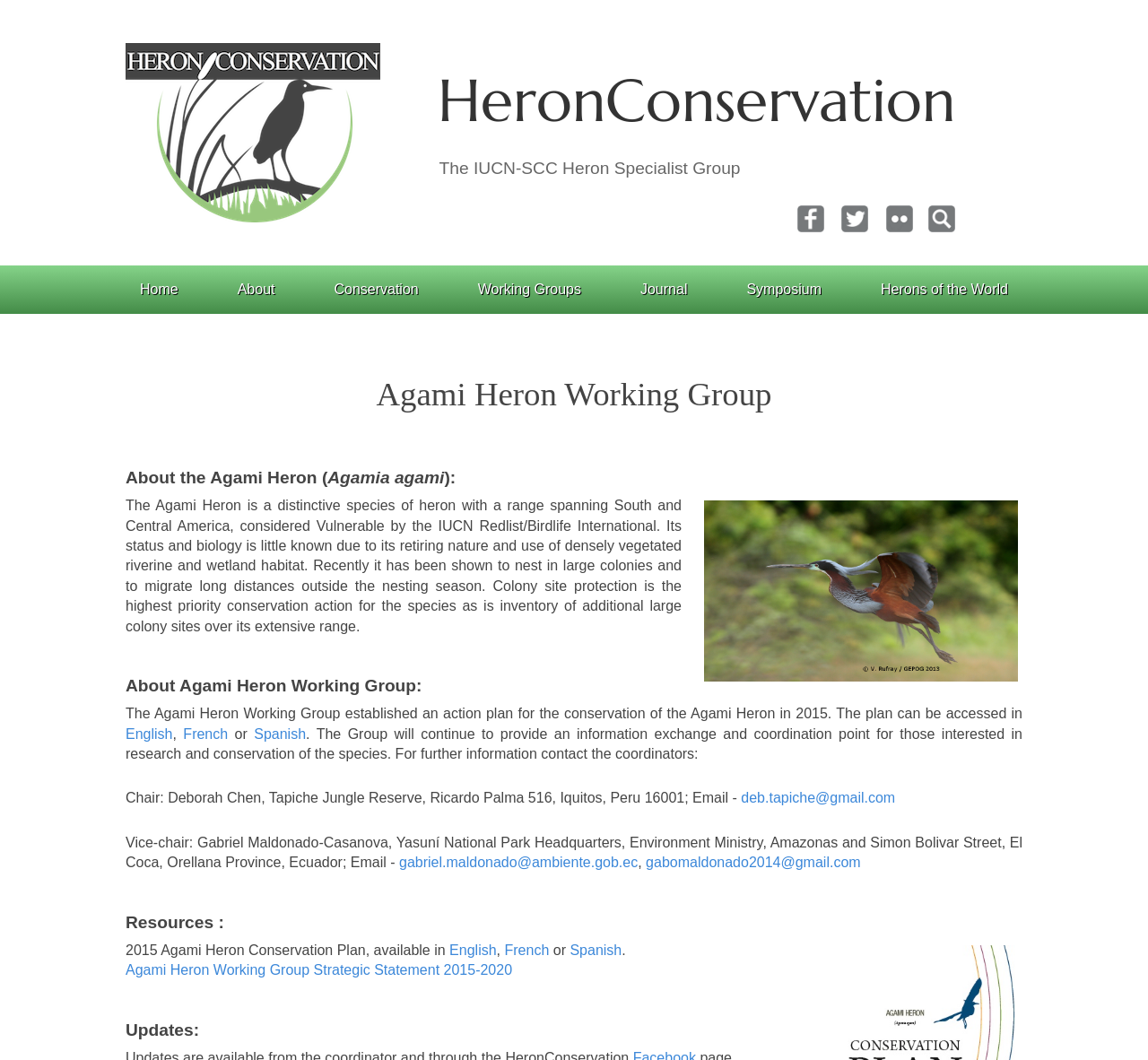What languages are the Agami Heron Conservation Plan available in?
Refer to the image and provide a one-word or short phrase answer.

English, French, Spanish